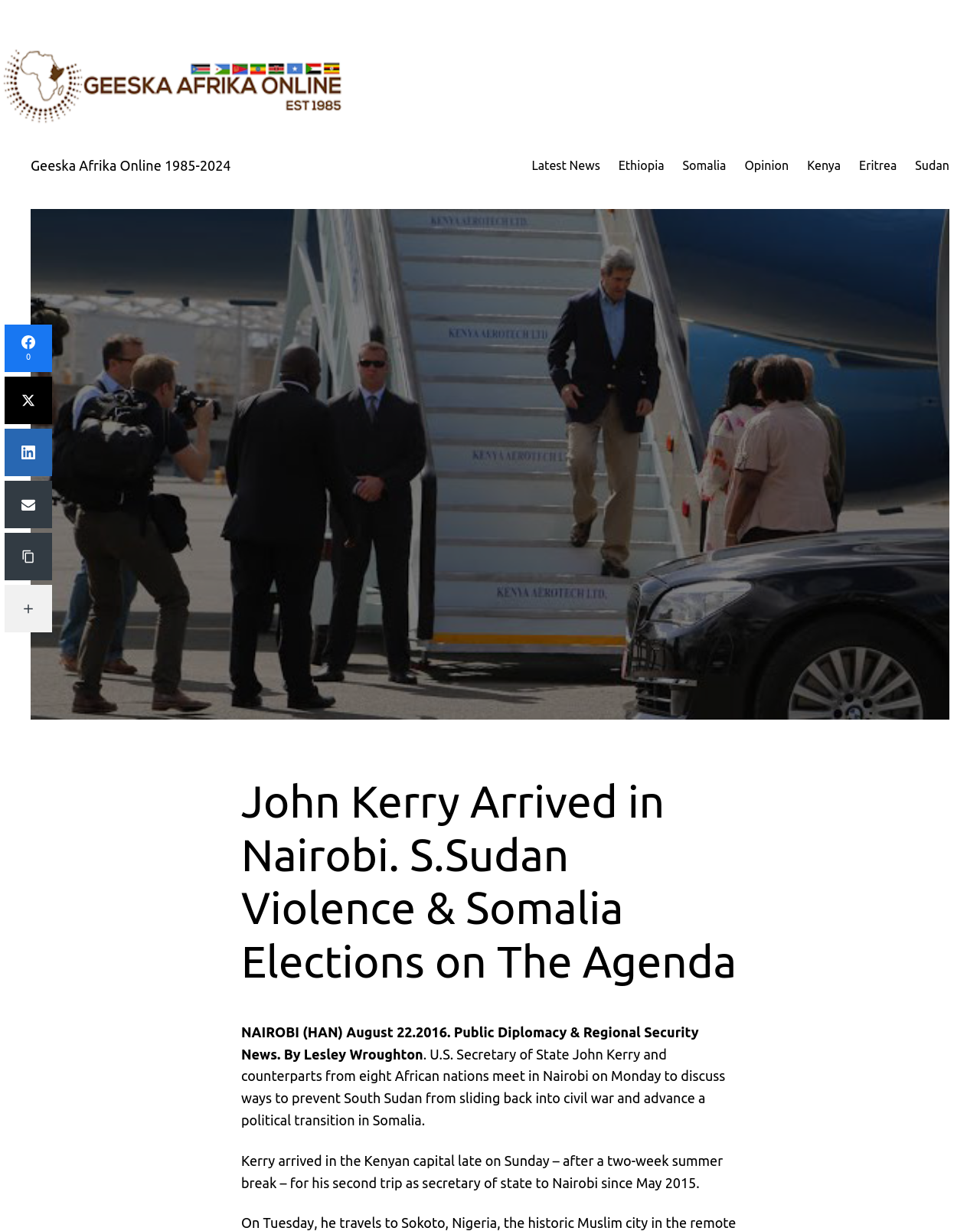Please determine the bounding box coordinates for the element that should be clicked to follow these instructions: "Read the article about John Kerry's visit to Nairobi".

[0.246, 0.629, 0.754, 0.802]